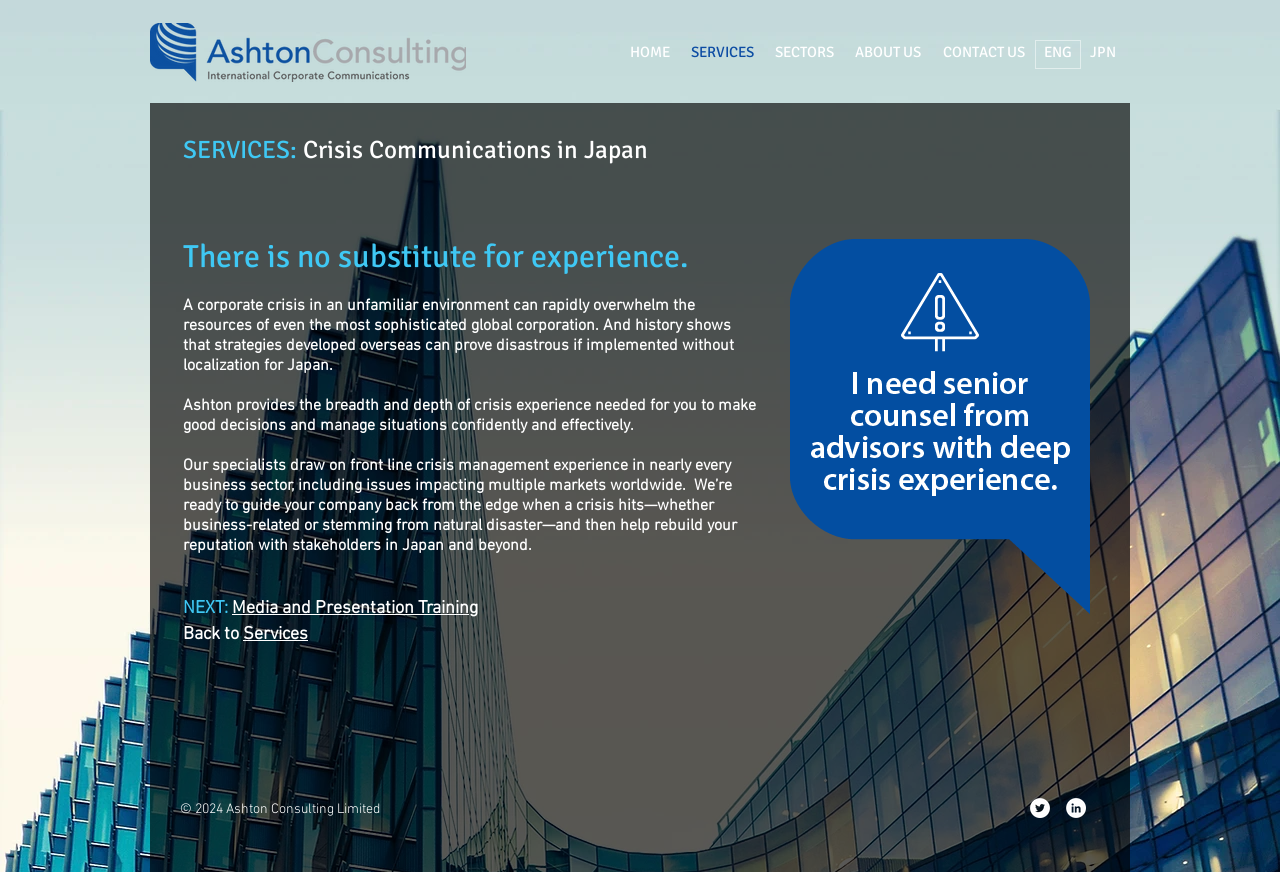What is the topic of the crisis communications service?
Based on the screenshot, give a detailed explanation to answer the question.

I determined the topic of the crisis communications service by looking at the heading element 'SERVICES: Crisis Communications in Japan', which suggests that the service is focused on crisis communications in Japan. Additionally, the sentence 'We’re ready to guide your company back from the edge when a crisis hits—whether business-related or stemming from natural disaster—and then help rebuild your reputation with stakeholders in Japan and beyond.' also supports this conclusion.